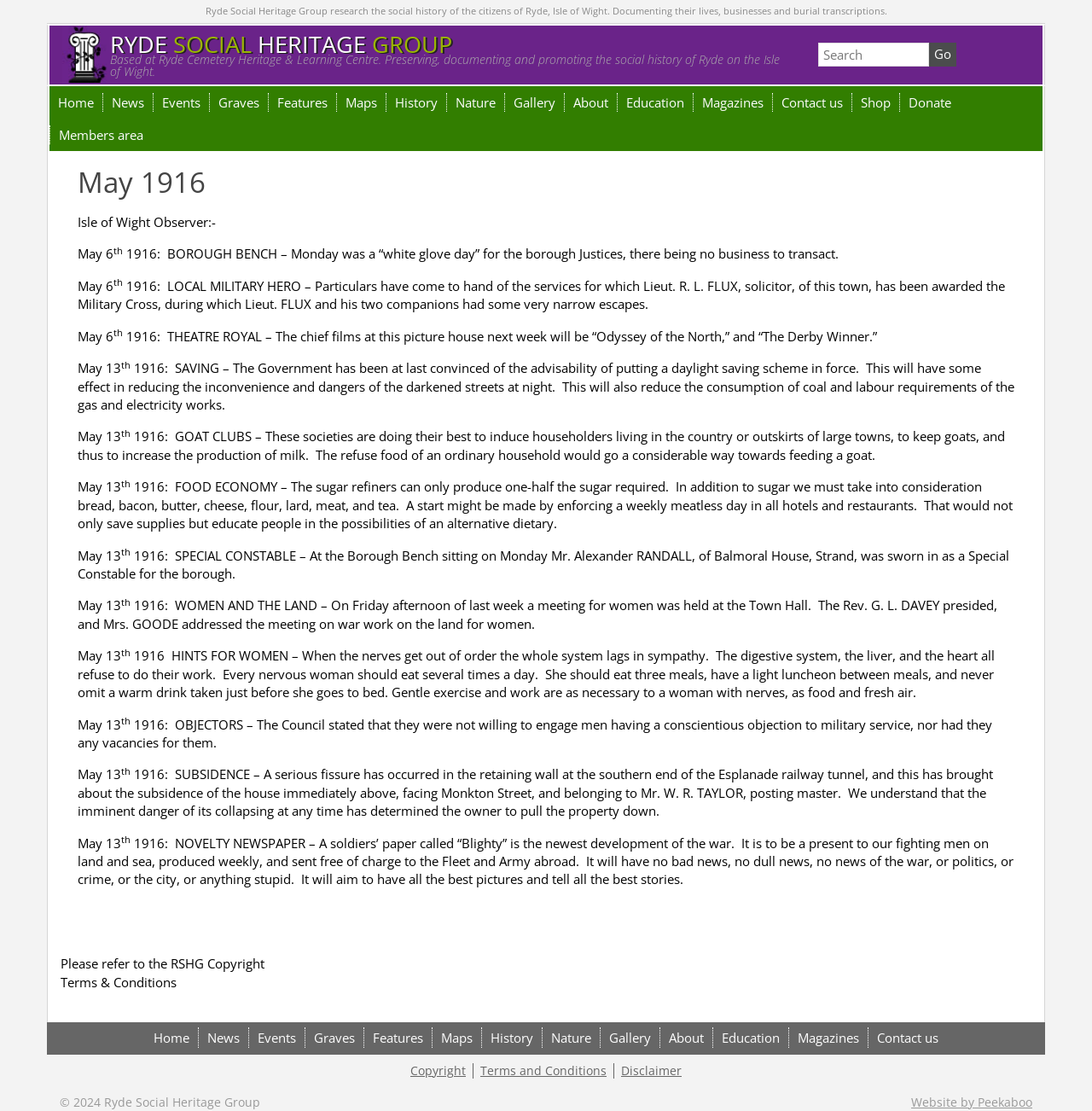Use the information in the screenshot to answer the question comprehensively: What is the topic of the first article?

The topic of the first article can be found in the heading of the article, which says 'Isle of Wight Observer:- May 6th 1916: BOROUGH BENCH – Monday was a “white glove day” for the borough Justices, there being no business to transact.'